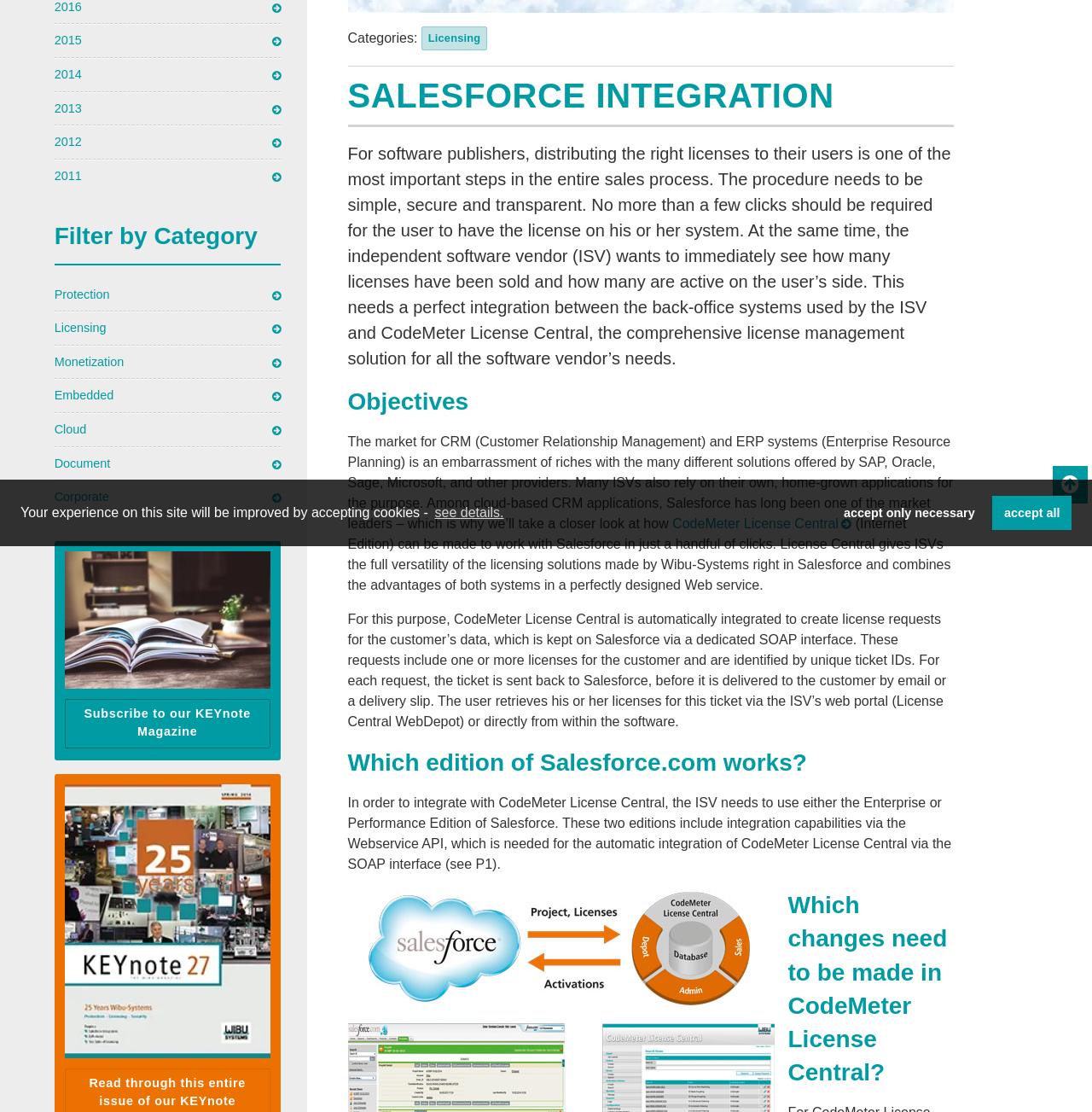Provide the bounding box coordinates for the UI element described in this sentence: "Subscribe to our KEYnote Magazine". The coordinates should be four float values between 0 and 1, i.e., [left, top, right, bottom].

[0.059, 0.628, 0.248, 0.673]